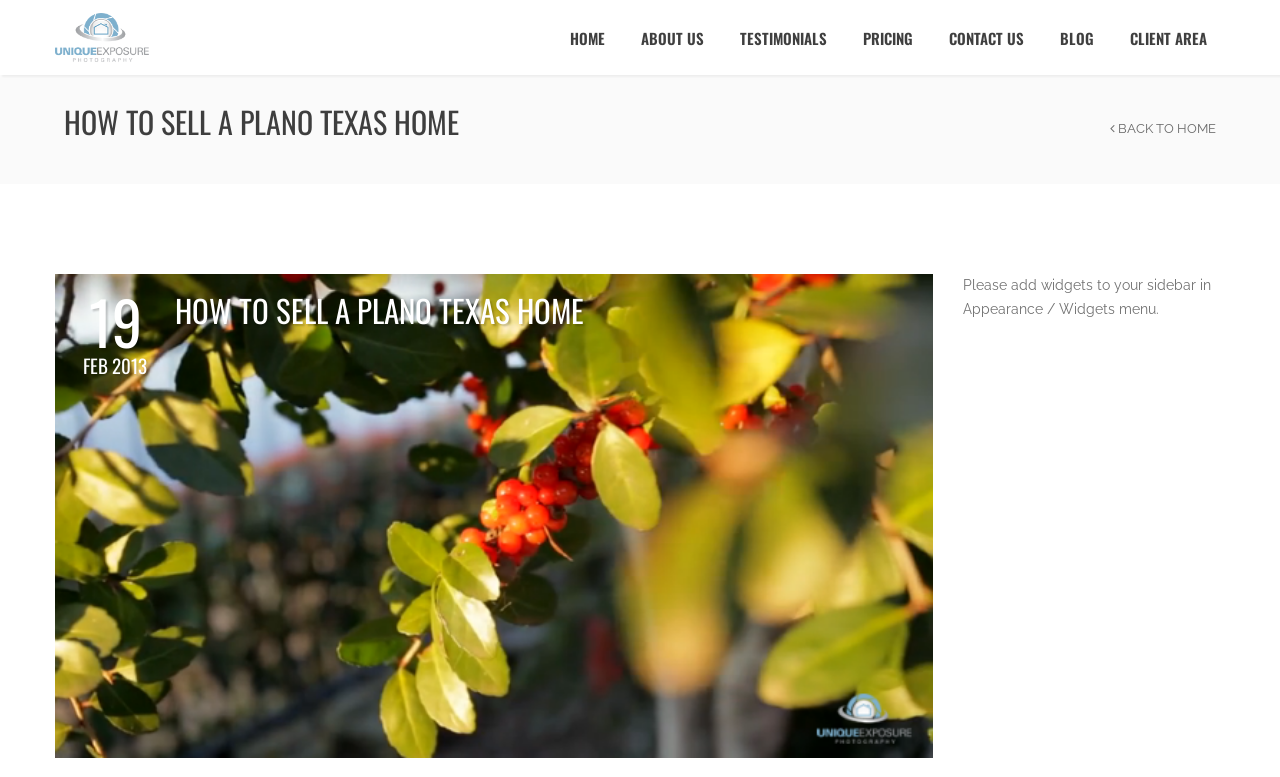Please determine and provide the text content of the webpage's heading.

HOW TO SELL A PLANO TEXAS HOME